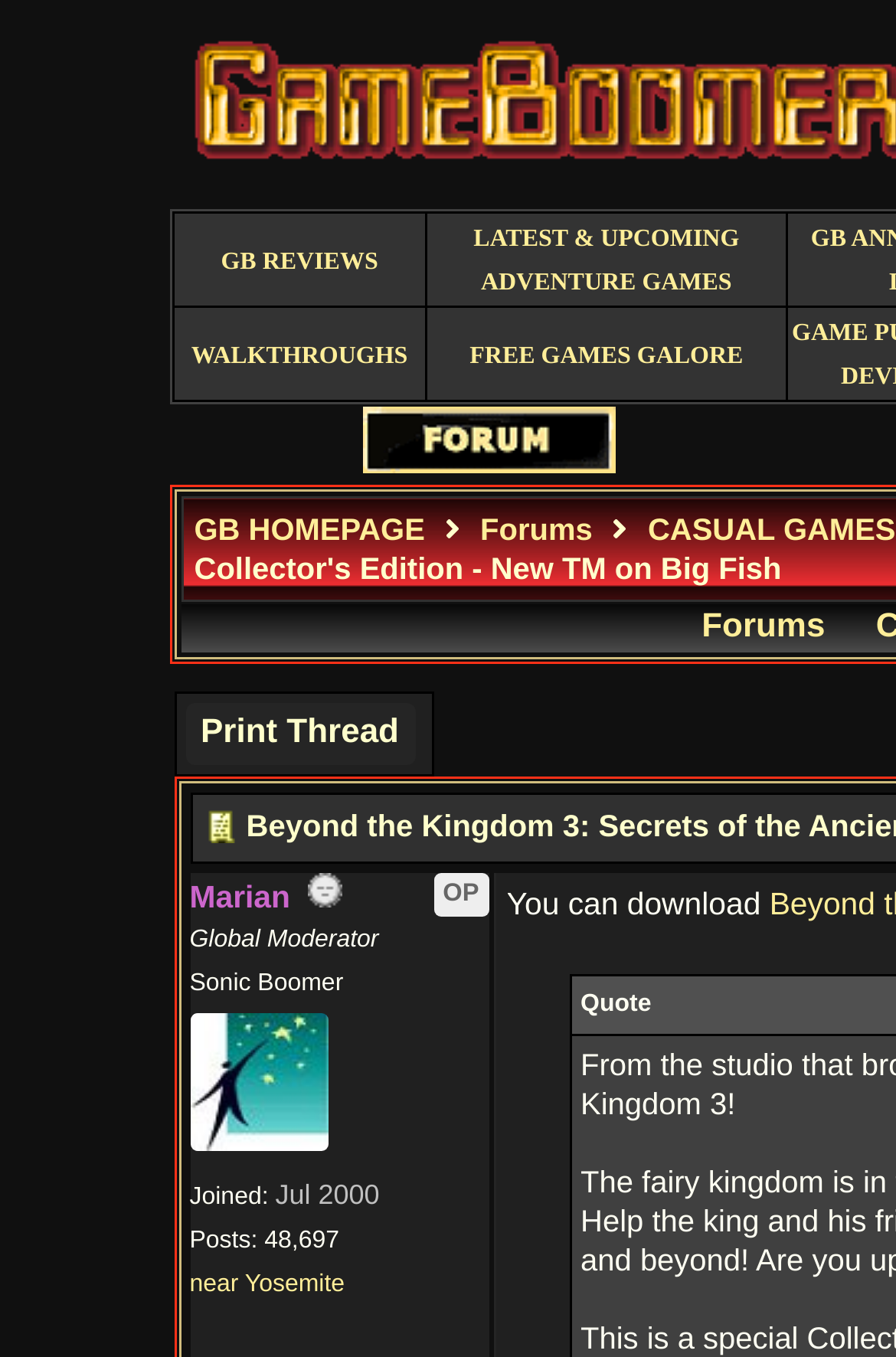Provide a comprehensive description of the webpage.

The webpage appears to be a forum or community page for GameBoomers, with a focus on adventure games. At the top, there are four grid cells with links to different sections: "GB REVIEWS", "LATEST & UPCOMING ADVENTURE GAMES", "WALKTHROUGHS", and "FREE GAMES GALORE". 

Below these grid cells, there is a table cell with a link to the "GameBoomers Forum". Within this cell, there is an image, and below the image, there are four links: "GB HOMEPAGE", "Forums", "CASUAL GAMES", and another "Forums" link. 

Further down, there is a table with a single row and cell containing a link to "Print Thread". Inside this cell, there is another table with a single row and cell, which contains a link to a user's profile, "Marian". 

To the right of the user's link, there is an offline status image and a text indicating the user's role as a "Global Moderator" with the username "Sonic Boomer". Below this, there is information about the user, including the date they joined and the number of posts they have made. 

There is also a quote from the user, which appears to be a message or post from the user. The quote mentions a game, "Beyond the Kingdom 3: Secrets of the Ancient Collector's Edition", and its availability for download.